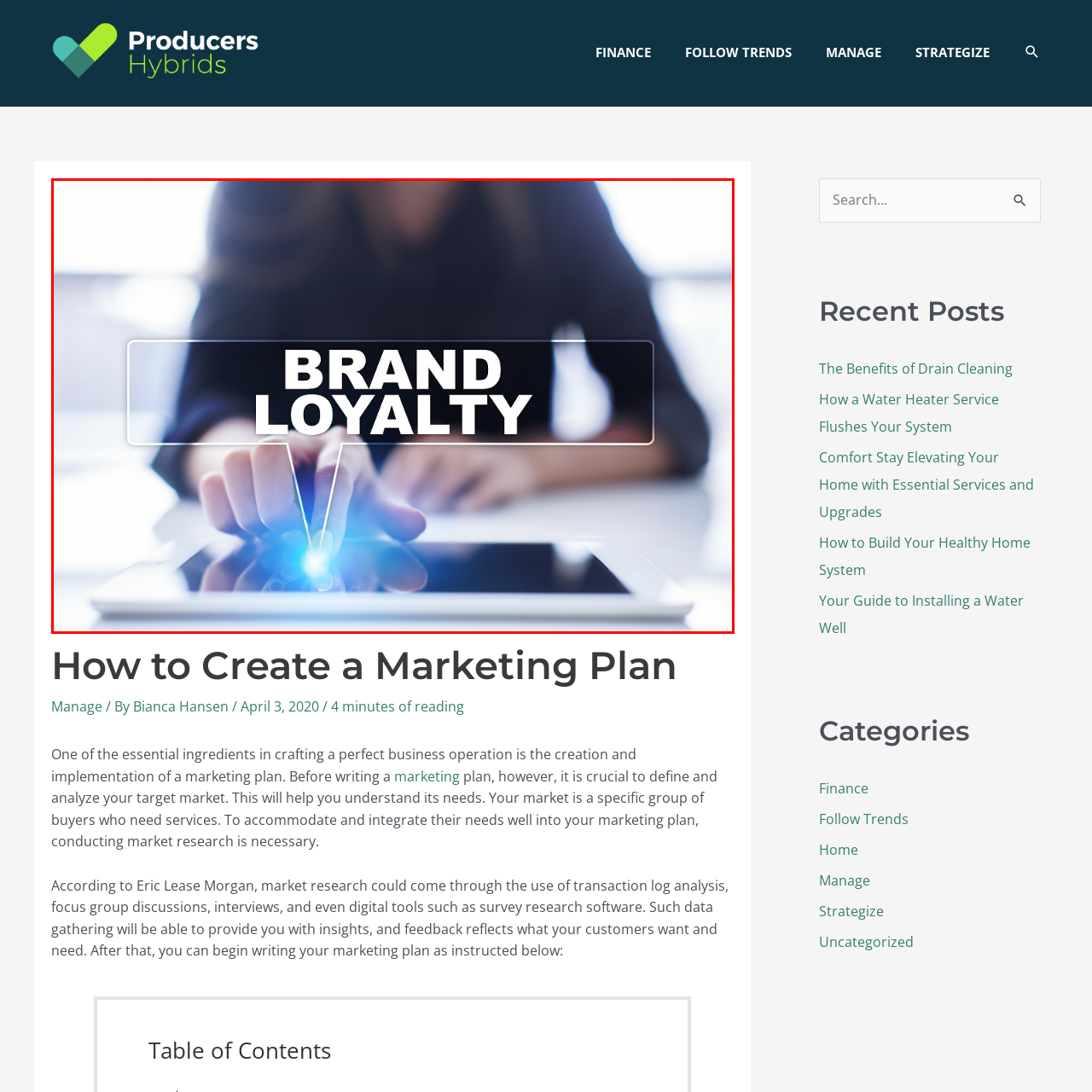Look at the image segment within the red box, What is the focus of the marketing strategy? Give a brief response in one word or phrase.

customer loyalty